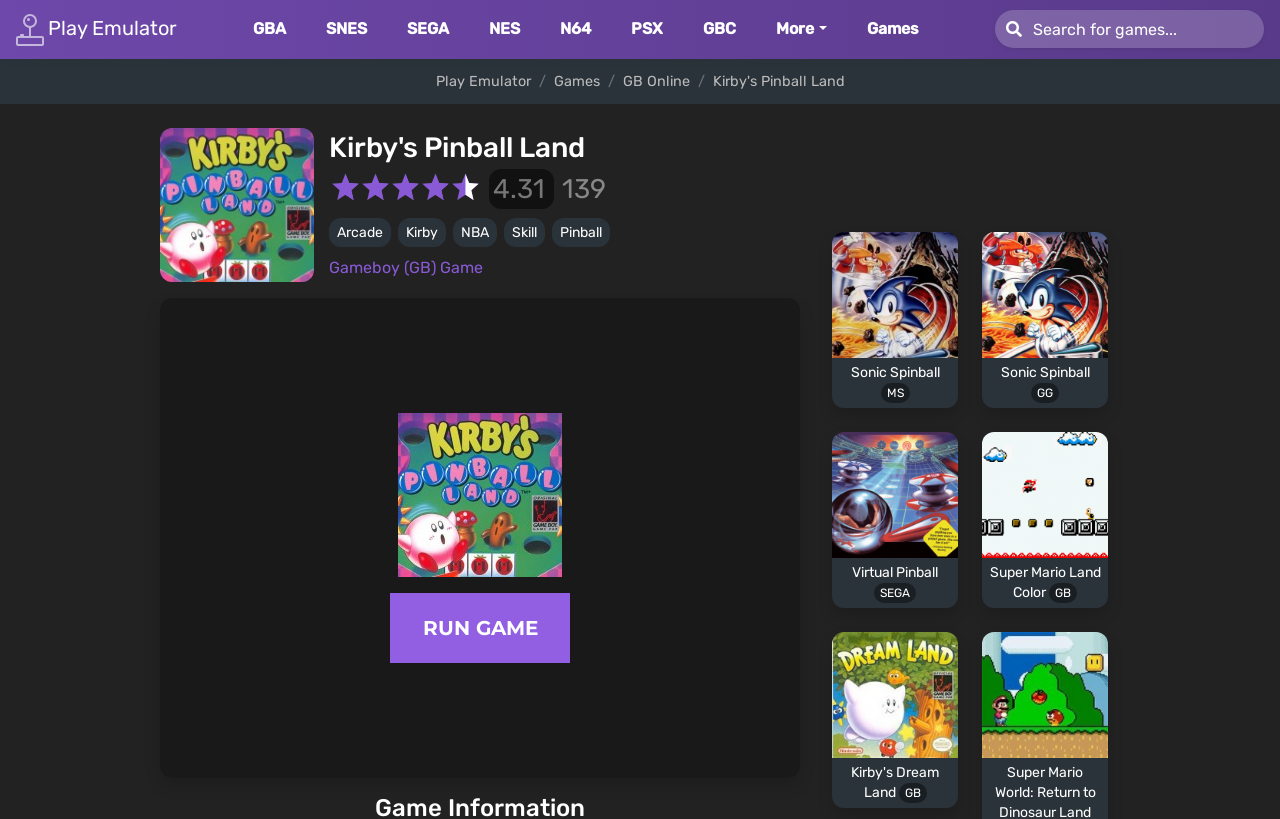Refer to the image and answer the question with as much detail as possible: How many games are listed below the main game?

By counting the number of link elements with game titles below the main game, we can determine that there are 5 games listed.